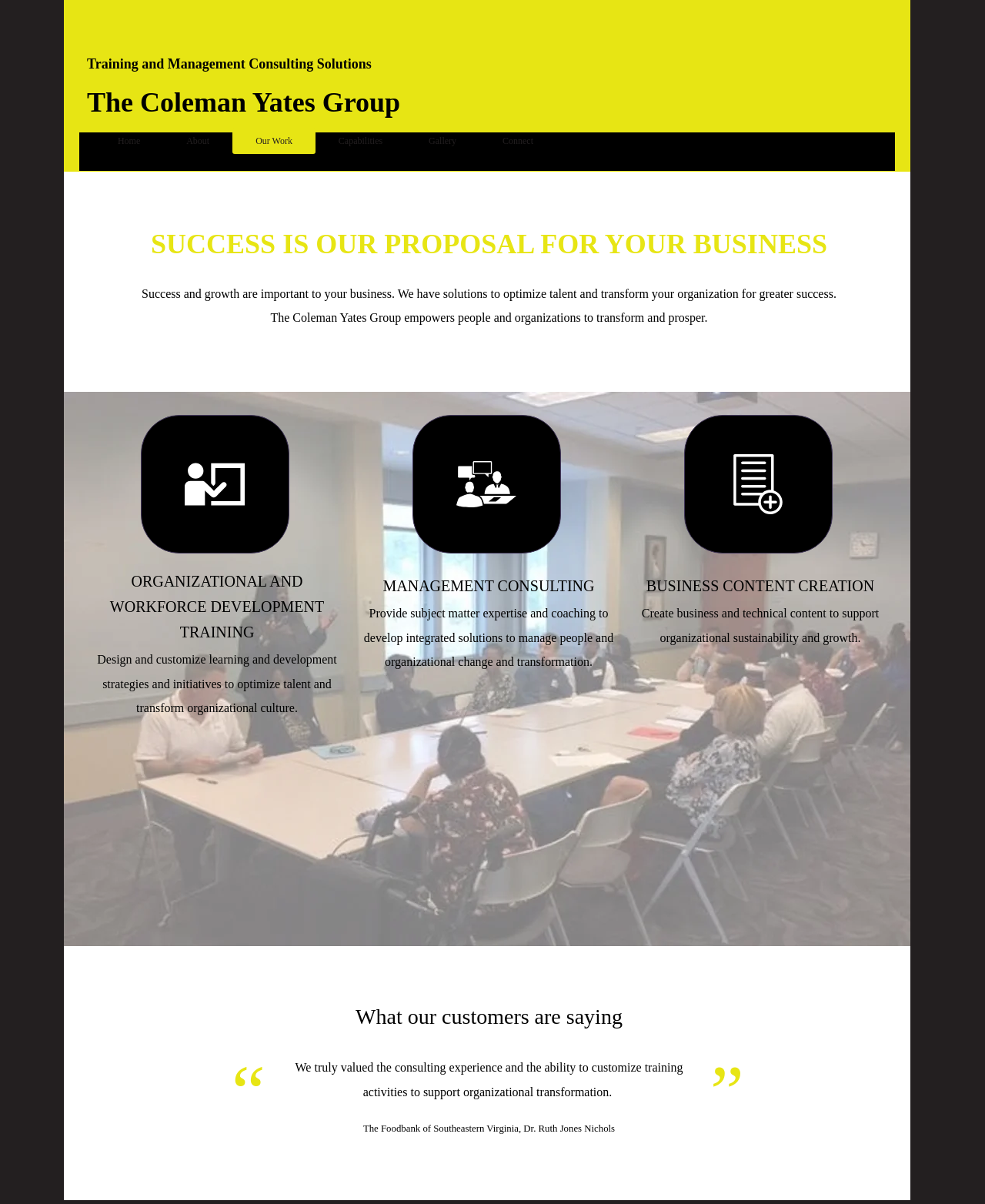Identify the text that serves as the heading for the webpage and generate it.

Training and Management Consulting Solutions